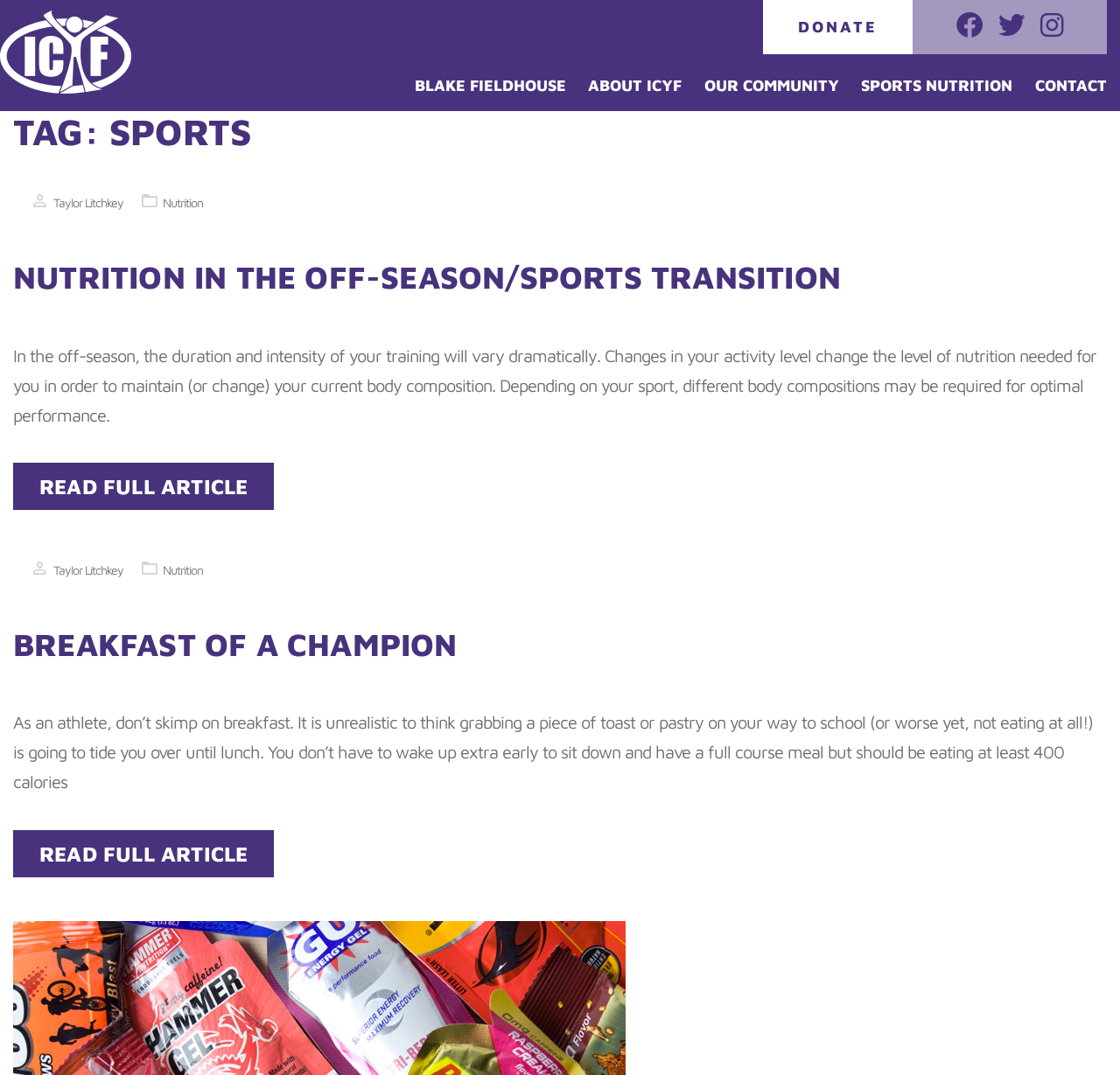Pinpoint the bounding box coordinates of the area that must be clicked to complete this instruction: "Visit the DONATE page".

[0.681, 0.0, 0.815, 0.05]